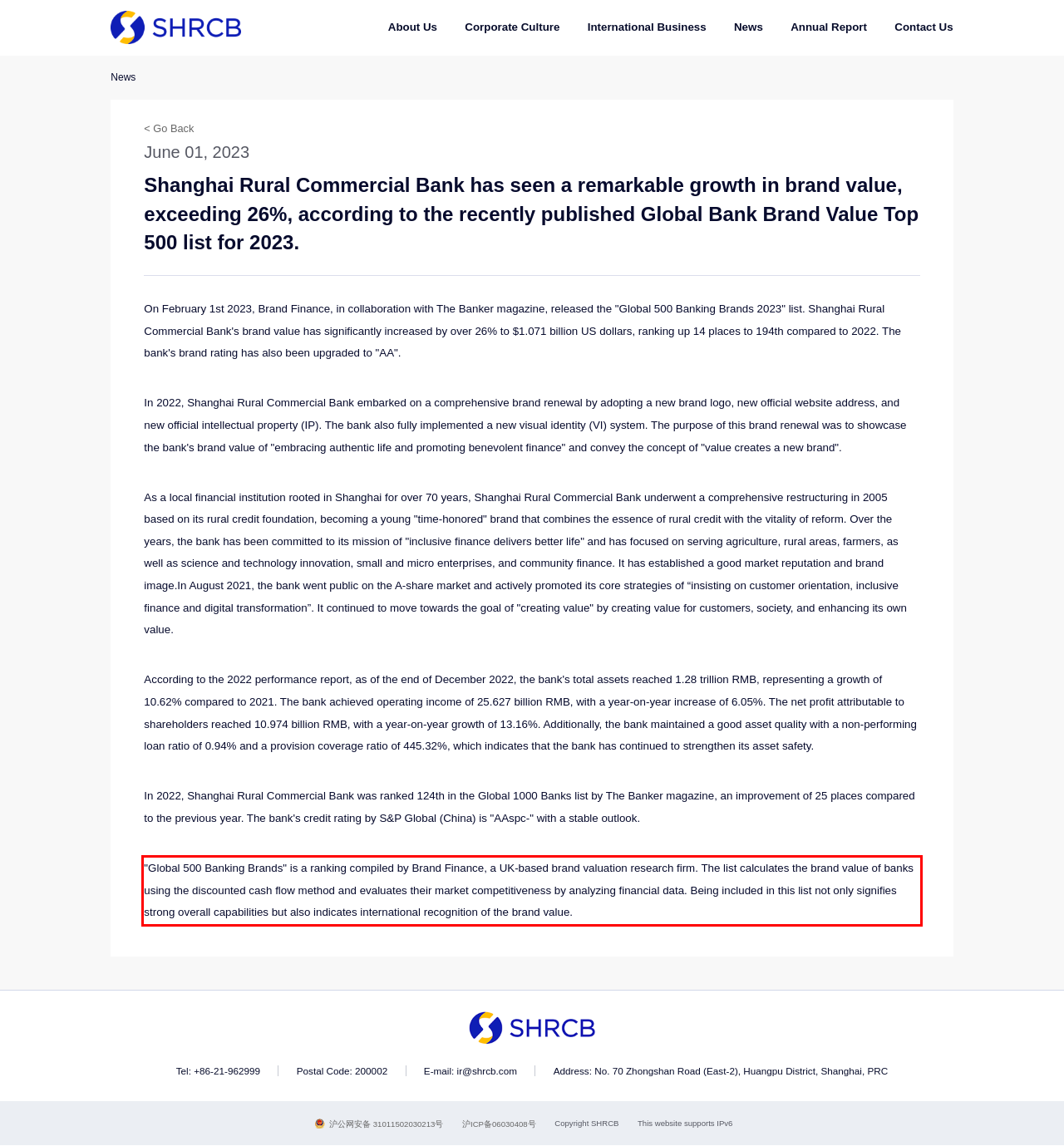Using the provided screenshot, read and generate the text content within the red-bordered area.

"Global 500 Banking Brands" is a ranking compiled by Brand Finance, a UK-based brand valuation research firm. The list calculates the brand value of banks using the discounted cash flow method and evaluates their market competitiveness by analyzing financial data. Being included in this list not only signifies strong overall capabilities but also indicates international recognition of the brand value.